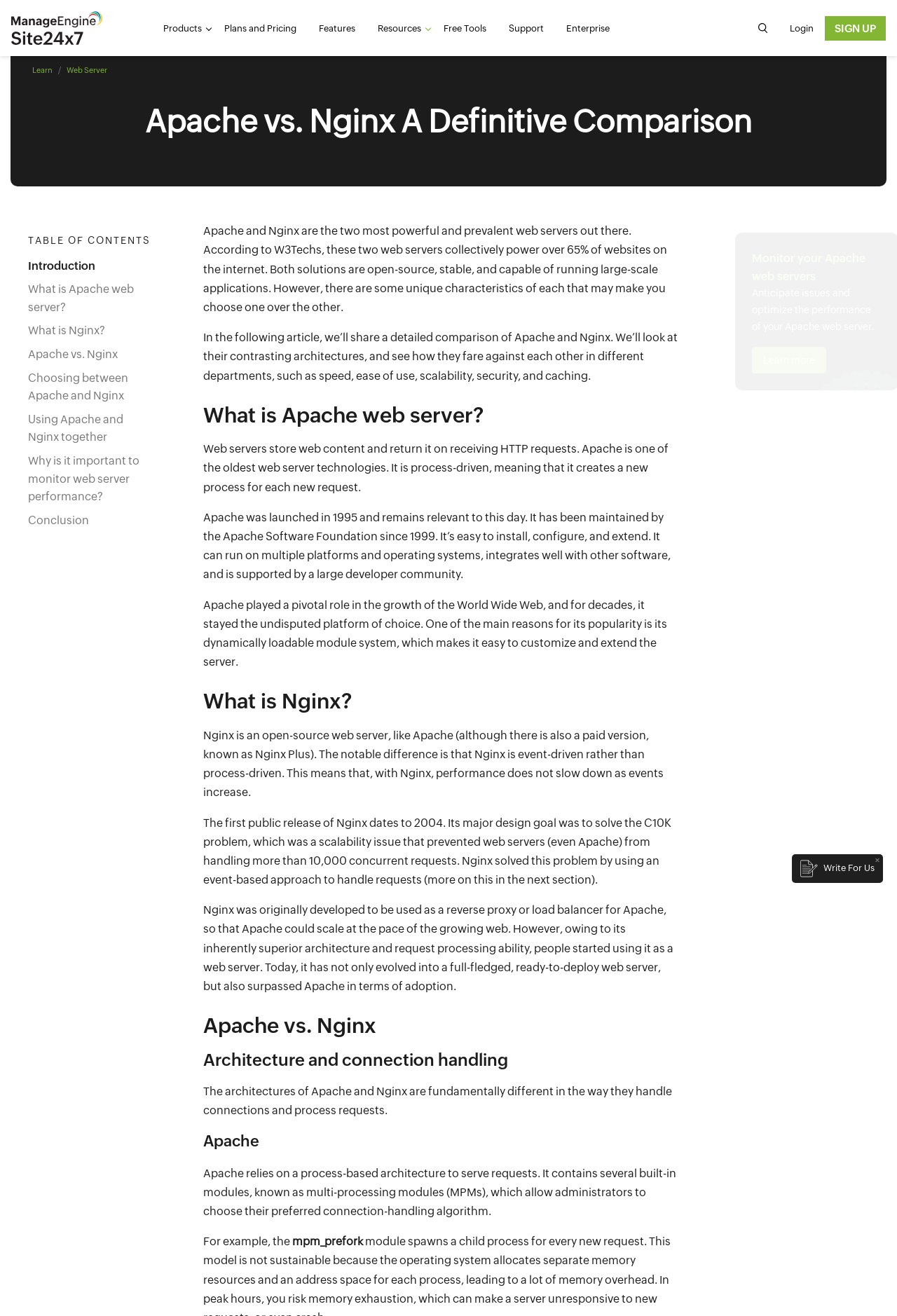Please find the bounding box coordinates for the clickable element needed to perform this instruction: "Click on the 'Introduction' link".

[0.031, 0.195, 0.173, 0.209]